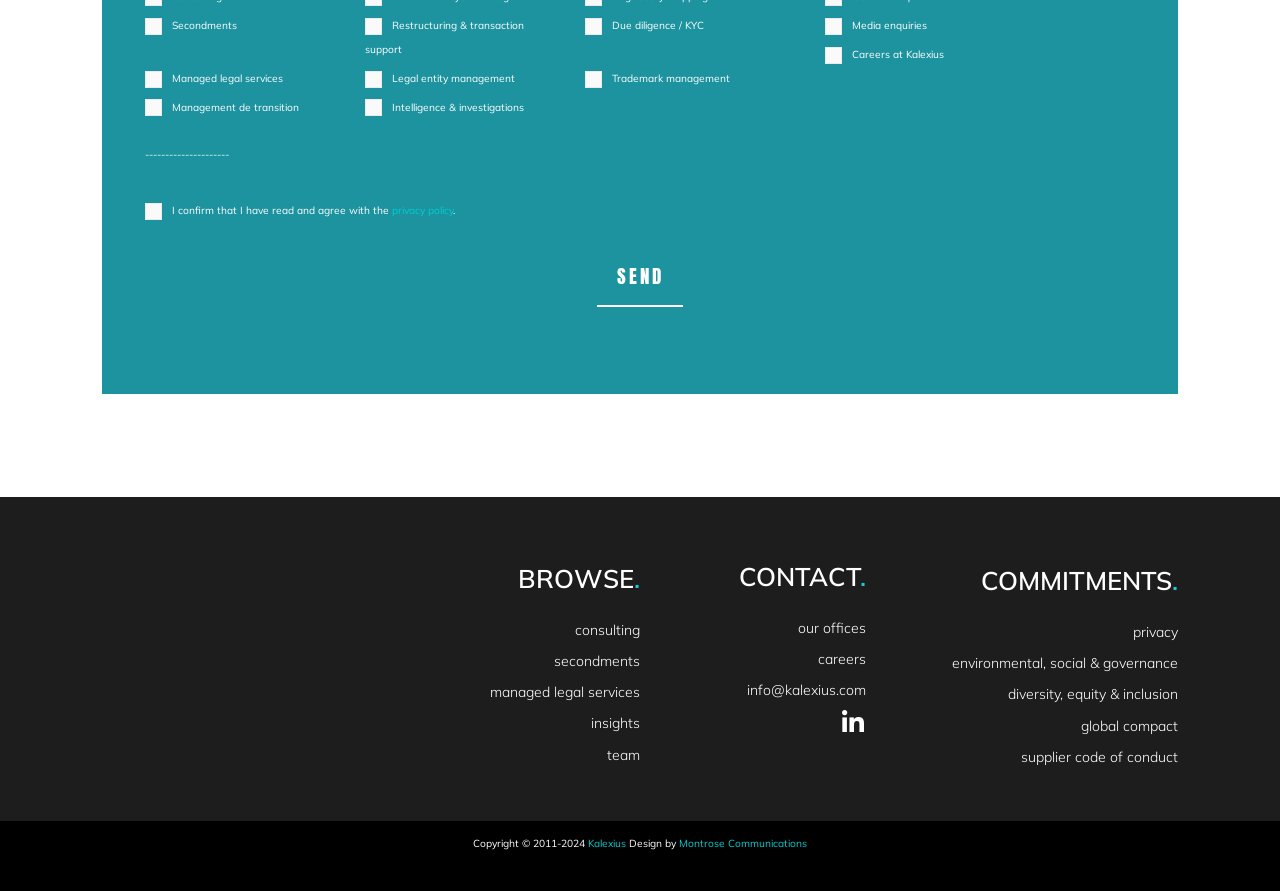Analyze the image and deliver a detailed answer to the question: What is the contact email address?

I found a link on the webpage that says 'info@kalexius.com', which appears to be the contact email address for Kalexius.